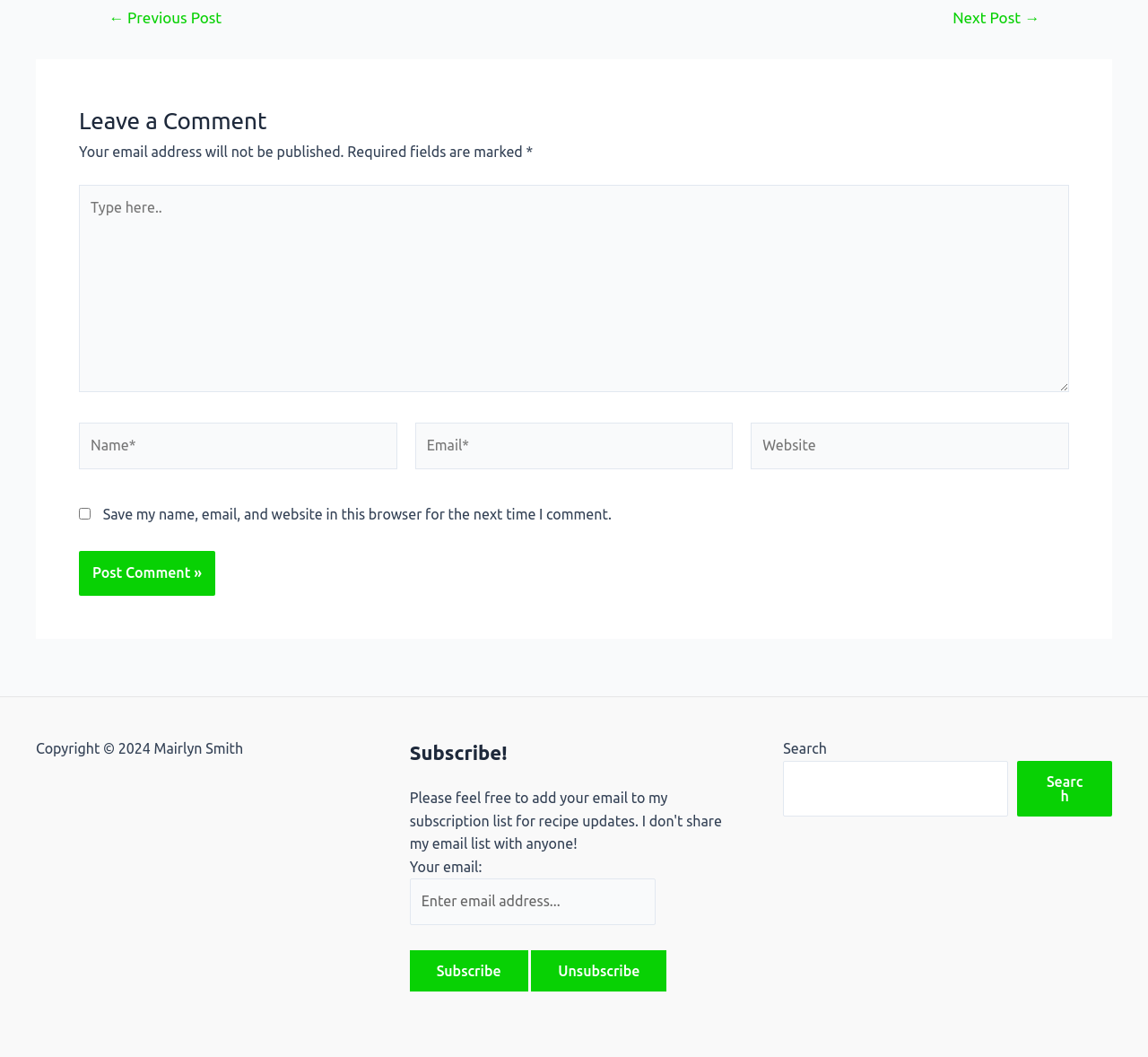What is the function of the checkbox in the comment section?
Please use the image to provide an in-depth answer to the question.

The checkbox in the comment section is labeled 'Save my name, email, and website in this browser for the next time I comment.' This suggests that its function is to save the user's data for future comments.